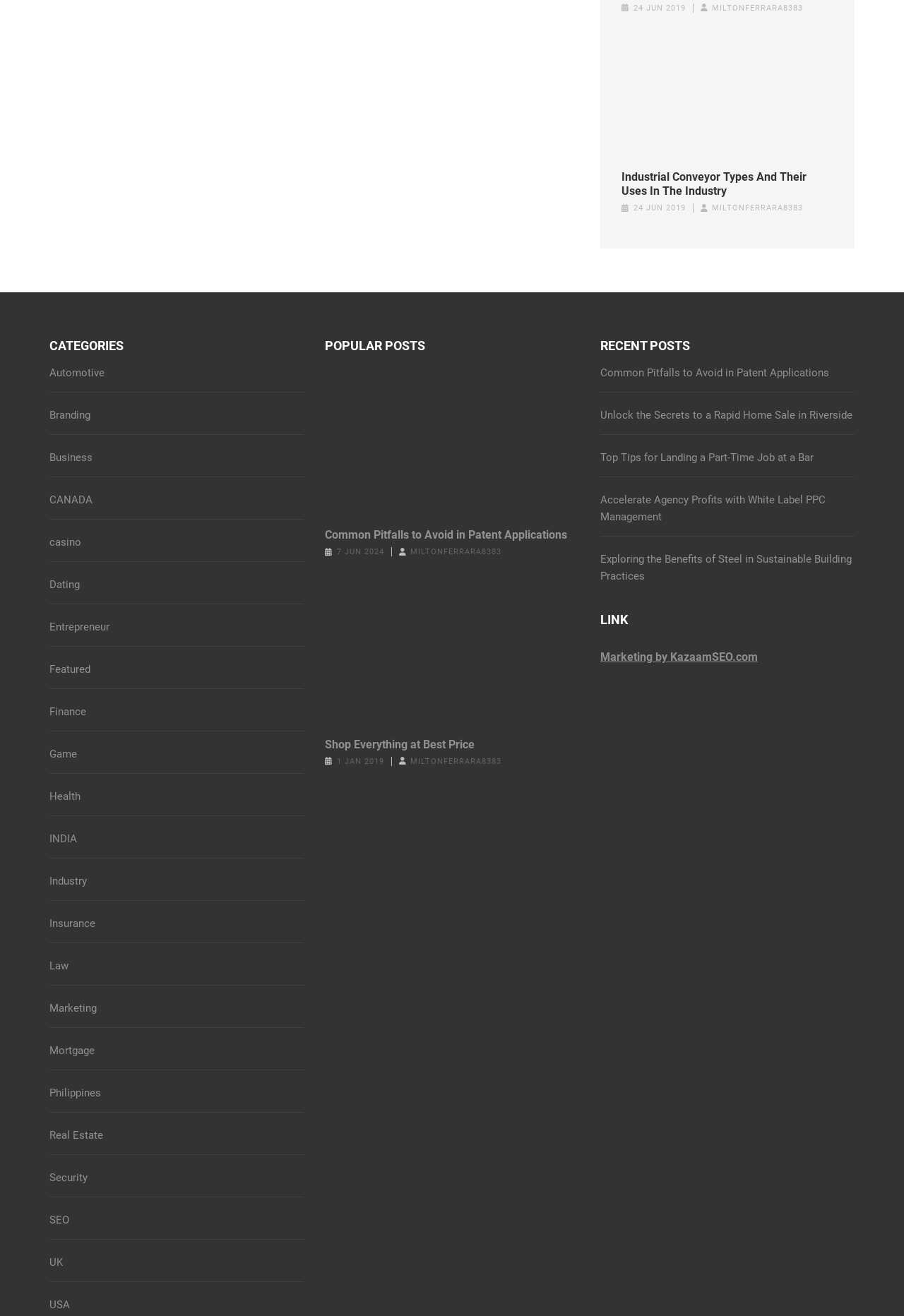What is the purpose of the link 'Marketing by KazaamSEO.com'?
Please answer the question with as much detail and depth as you can.

I found the link 'Marketing by KazaamSEO.com' under the heading 'LINK', which suggests that the purpose of this link is related to marketing.